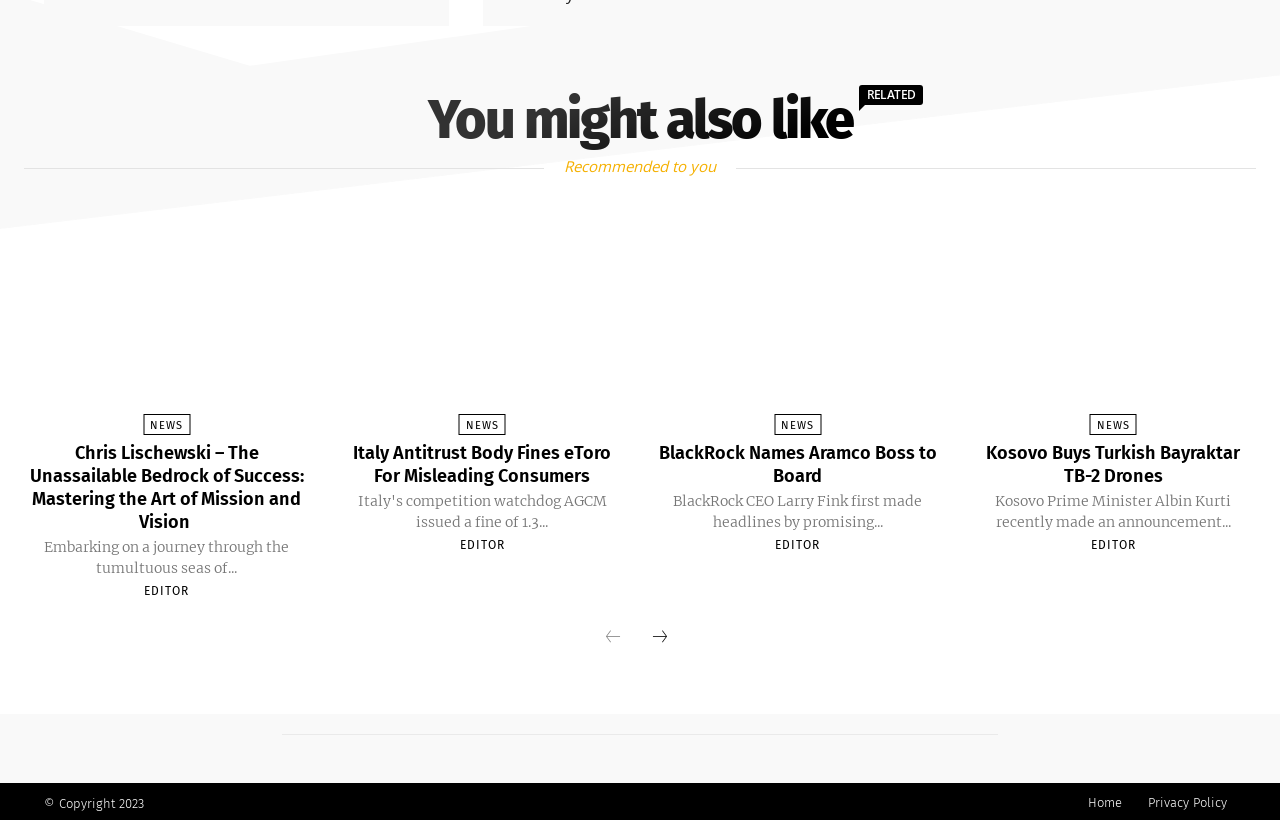Please answer the following query using a single word or phrase: 
What is the name of the company fined by Italy Antitrust Body?

eToro